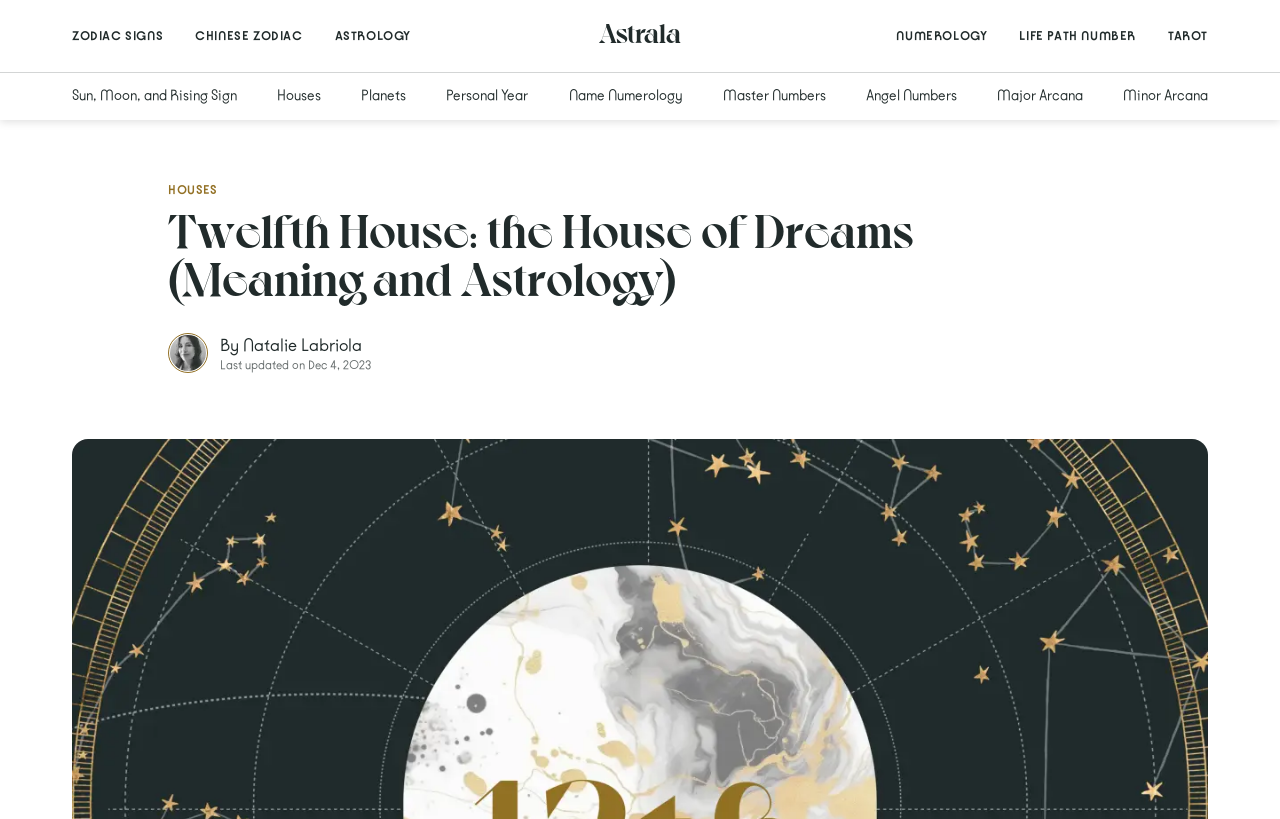Please provide a detailed answer to the question below by examining the image:
What is the twelfth house in astrology?

The heading on the webpage states 'Twelfth House: the House of Dreams (Meaning and Astrology)', indicating that the twelfth house in astrology is associated with dreams.